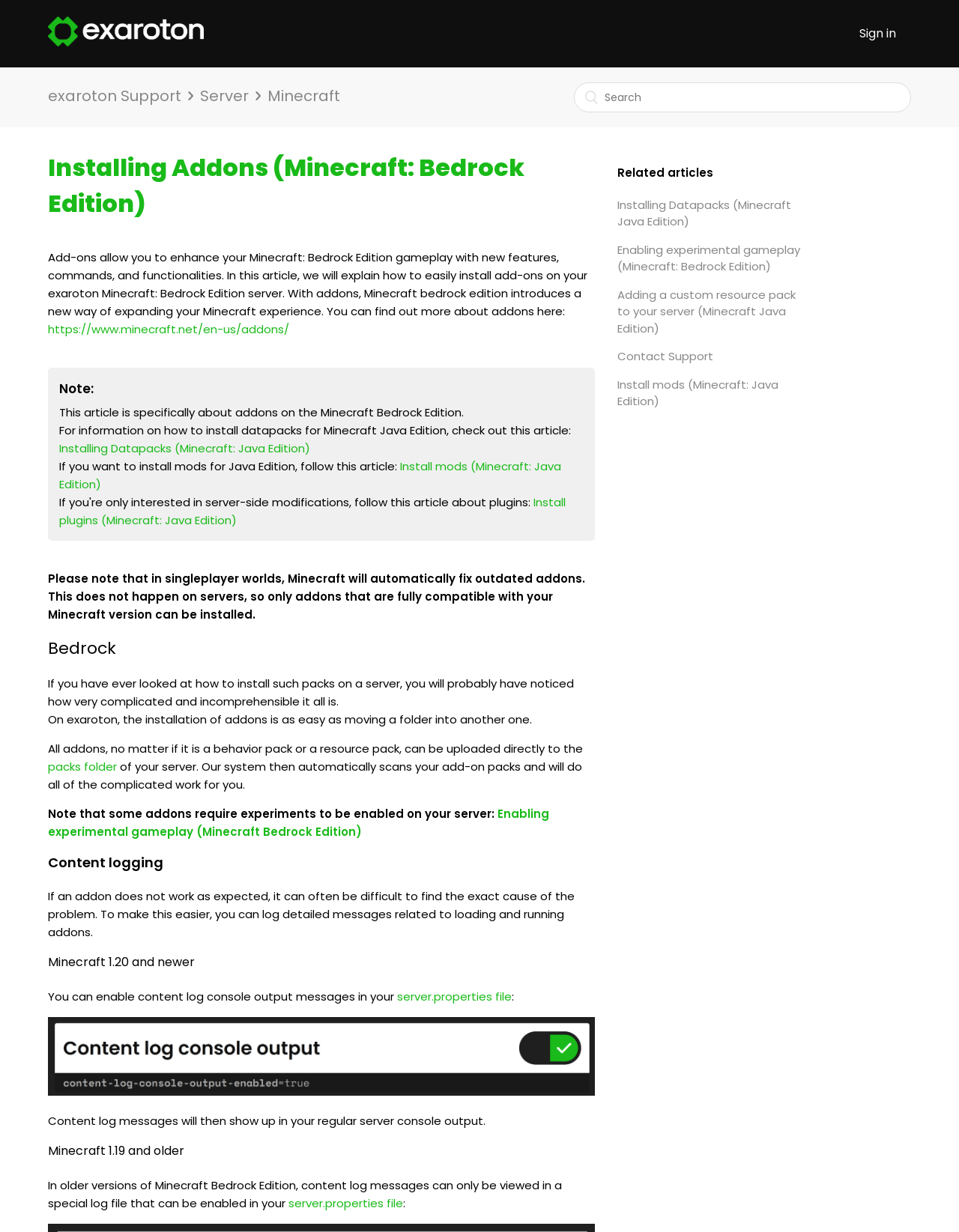Identify the bounding box coordinates of the element that should be clicked to fulfill this task: "Click the Sign in button". The coordinates should be provided as four float numbers between 0 and 1, i.e., [left, top, right, bottom].

[0.896, 0.016, 0.95, 0.039]